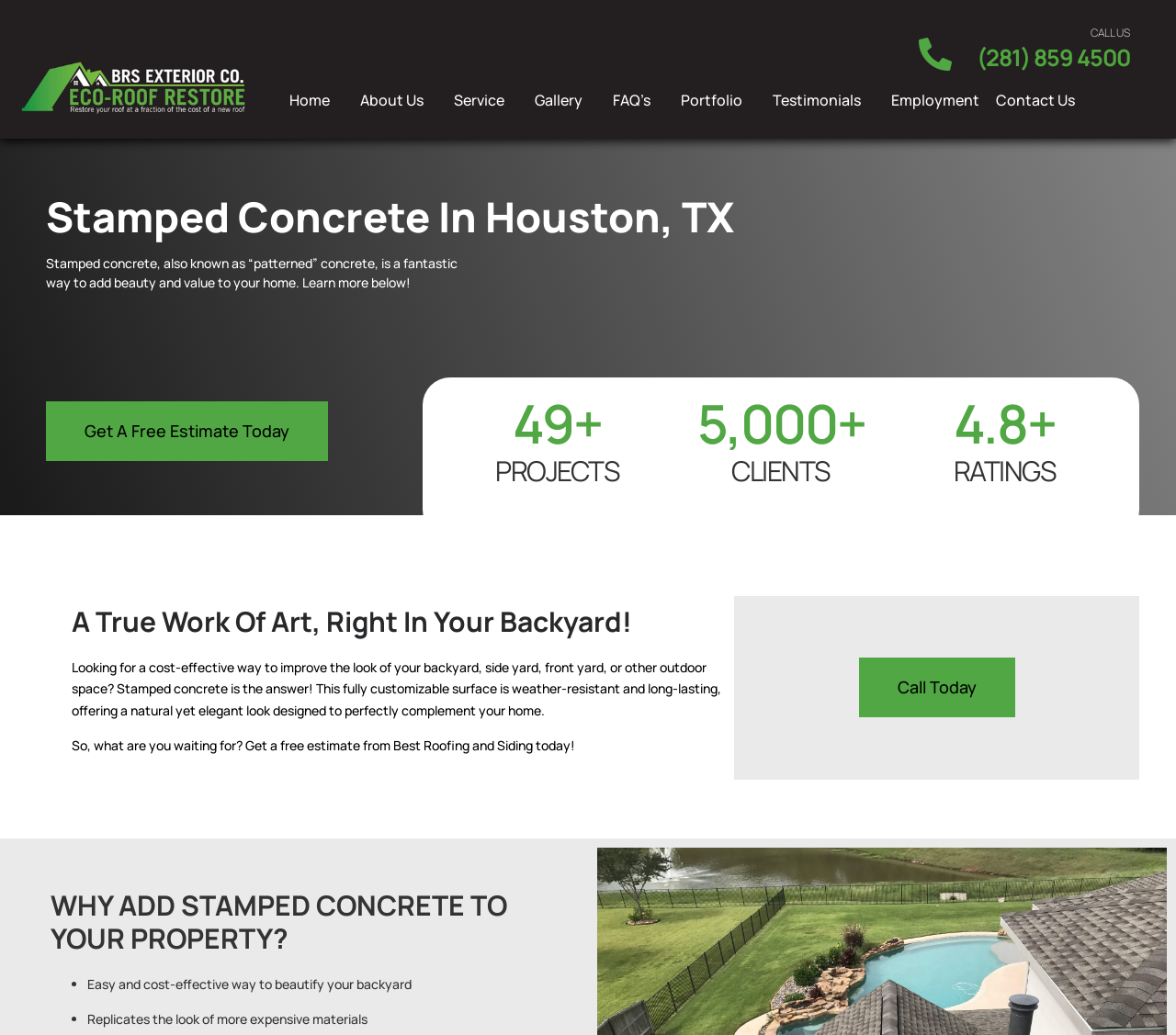From the webpage screenshot, identify the region described by title="Fresh And Unvarnished Hell". Provide the bounding box coordinates as (top-left x, top-left y, bottom-right x, bottom-right y), with each value being a floating point number between 0 and 1.

None